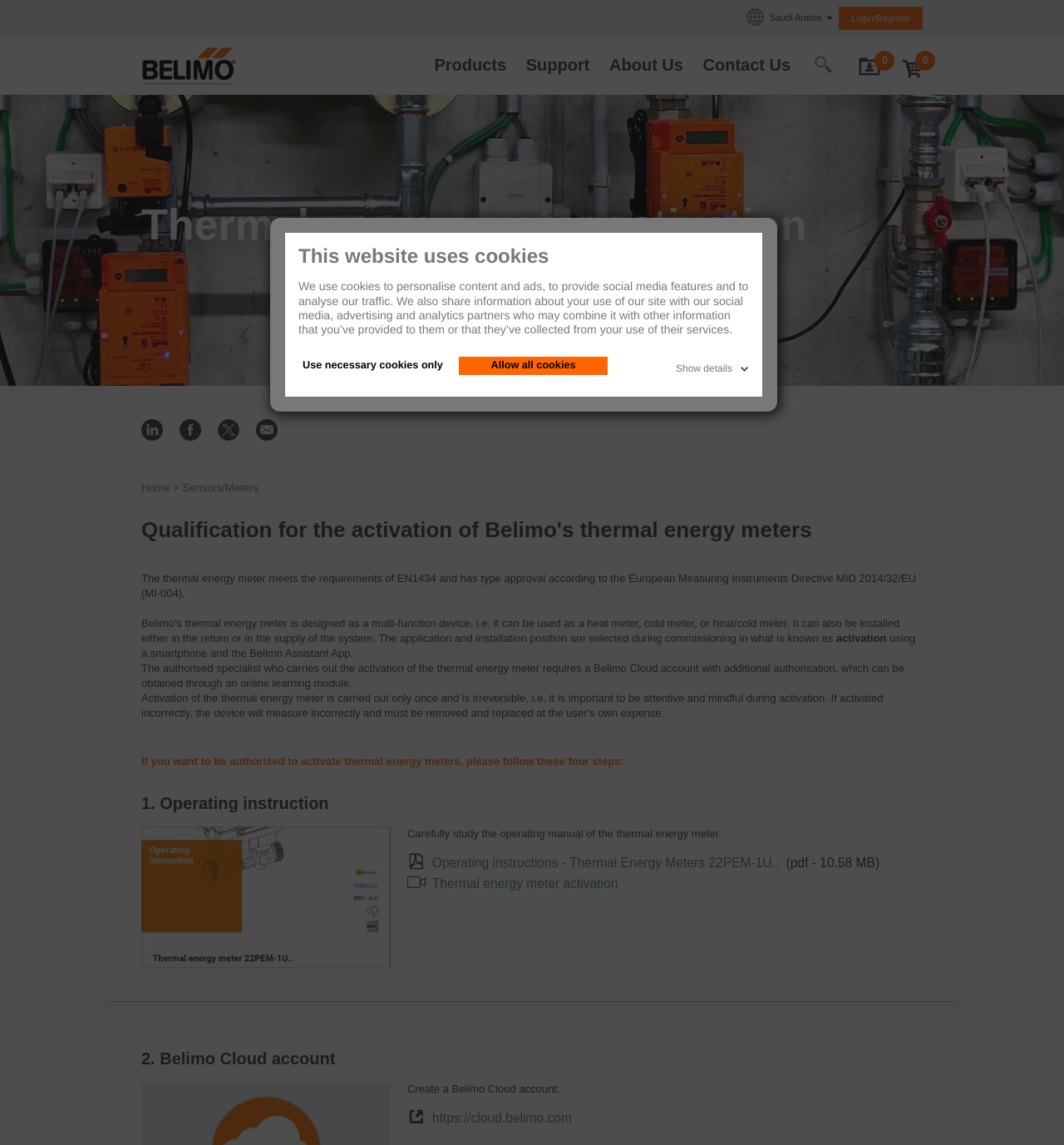What is the file format of the operating instructions document?
Refer to the image and provide a detailed answer to the question.

The webpage provides a link to the operating instructions document, which is indicated to be a PDF file with a size of 10.58 MB, as shown in the text '(pdf - 10.58 MB)'.